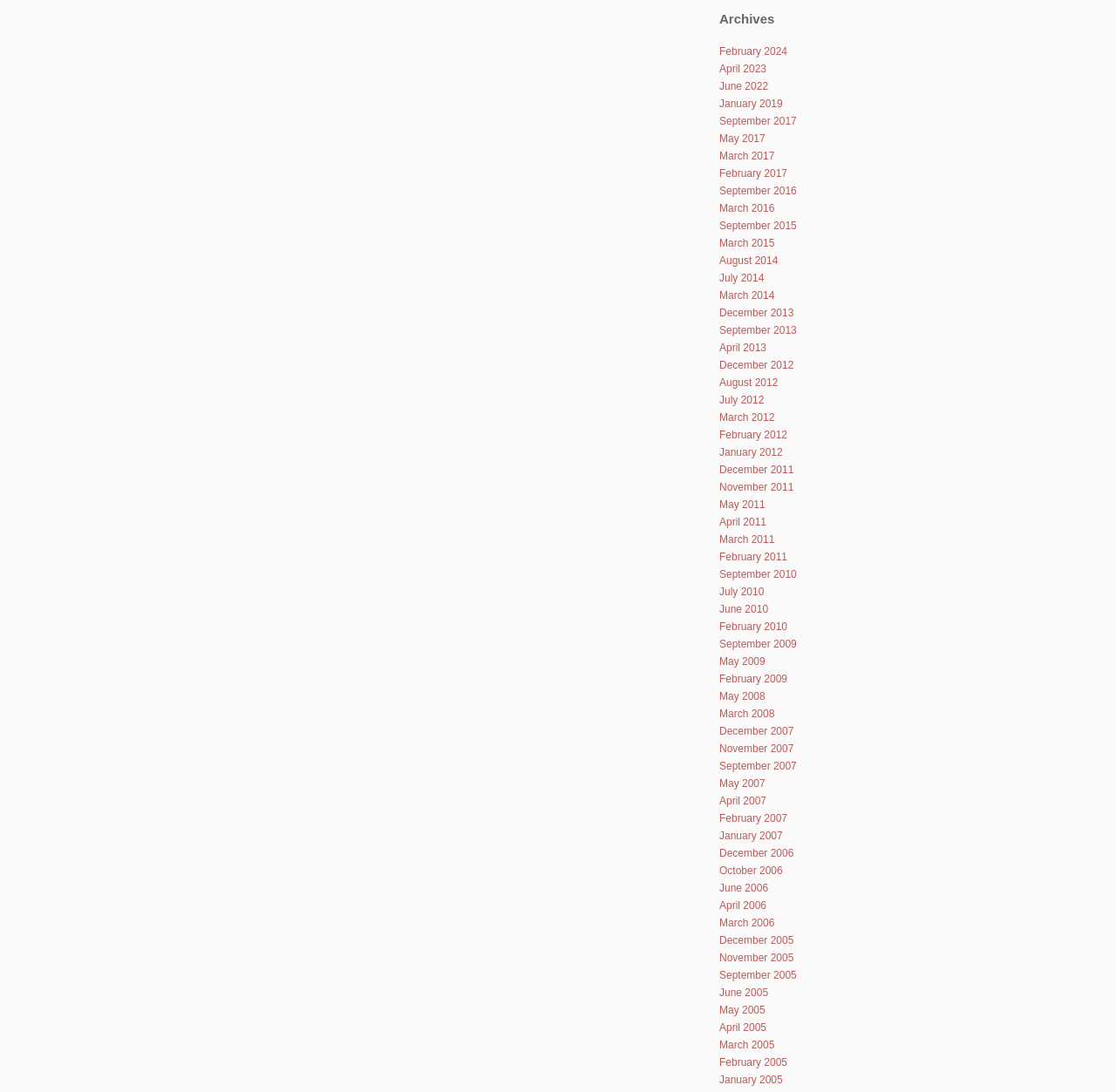Find the bounding box coordinates of the clickable area required to complete the following action: "Access archives for January 2012".

[0.645, 0.409, 0.701, 0.42]